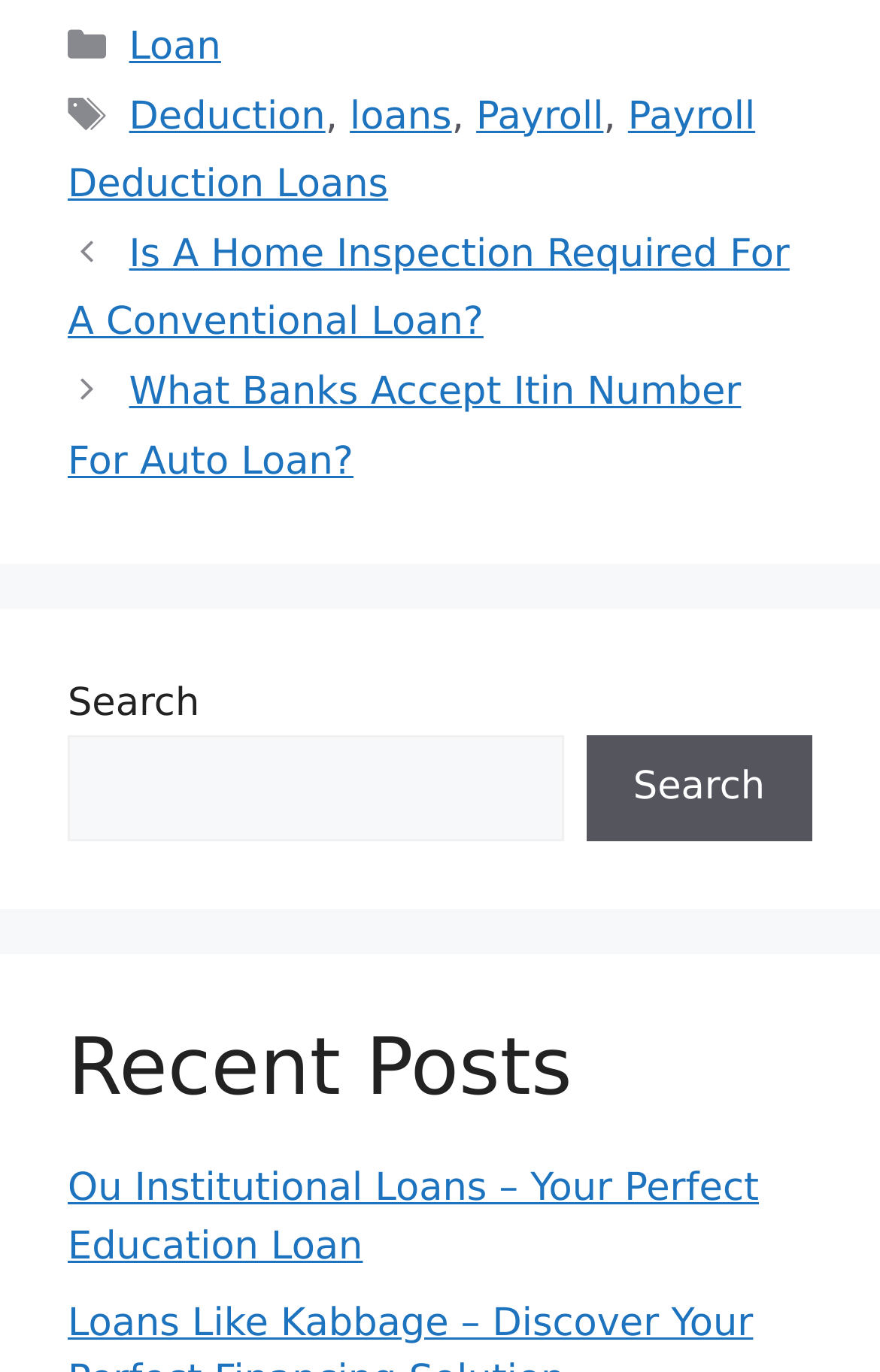Please find the bounding box coordinates in the format (top-left x, top-left y, bottom-right x, bottom-right y) for the given element description. Ensure the coordinates are floating point numbers between 0 and 1. Description: parent_node: Search name="s"

[0.077, 0.536, 0.64, 0.614]